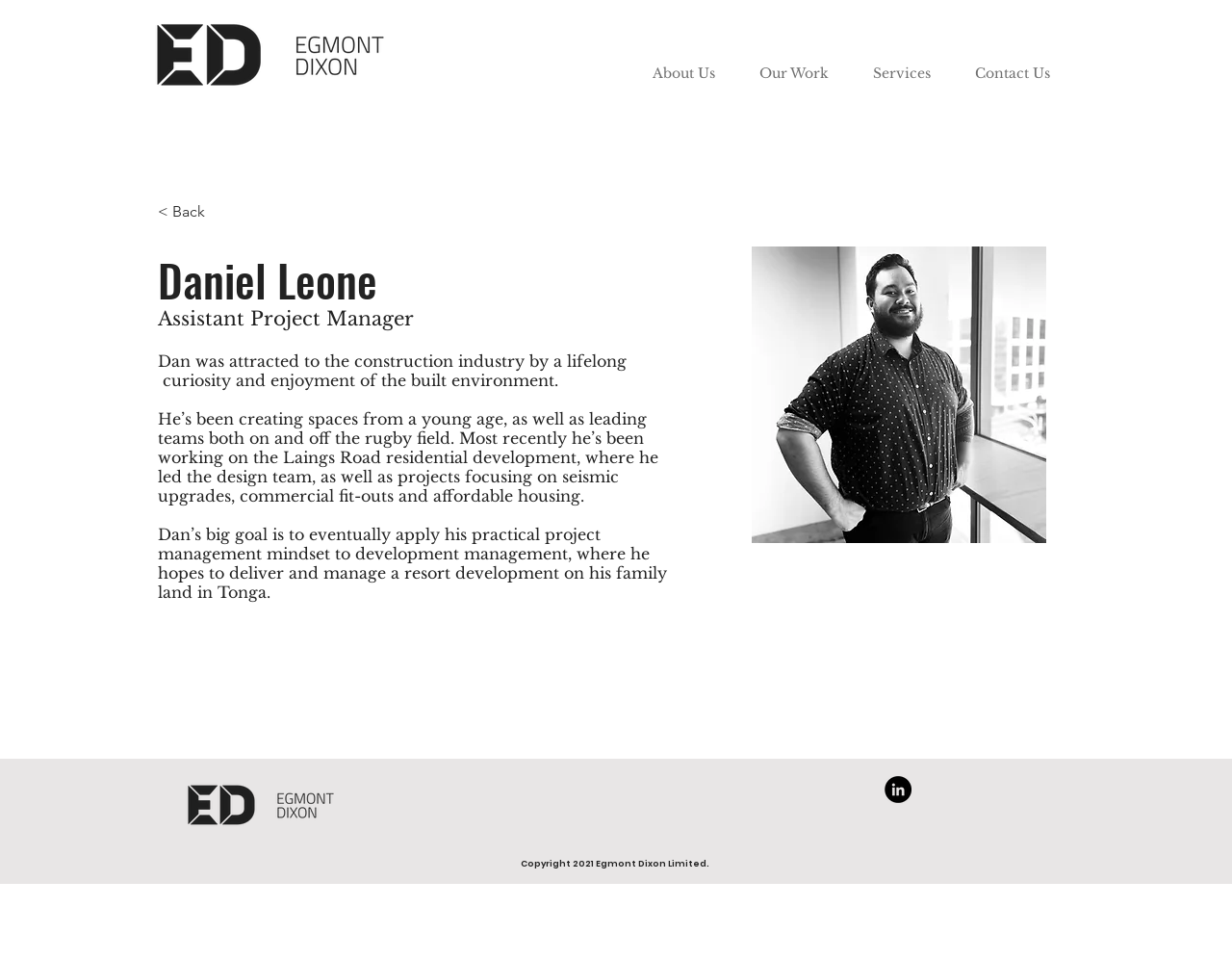Answer succinctly with a single word or phrase:
What is the goal of Daniel Leone?

To deliver and manage a resort development on his family land in Tonga